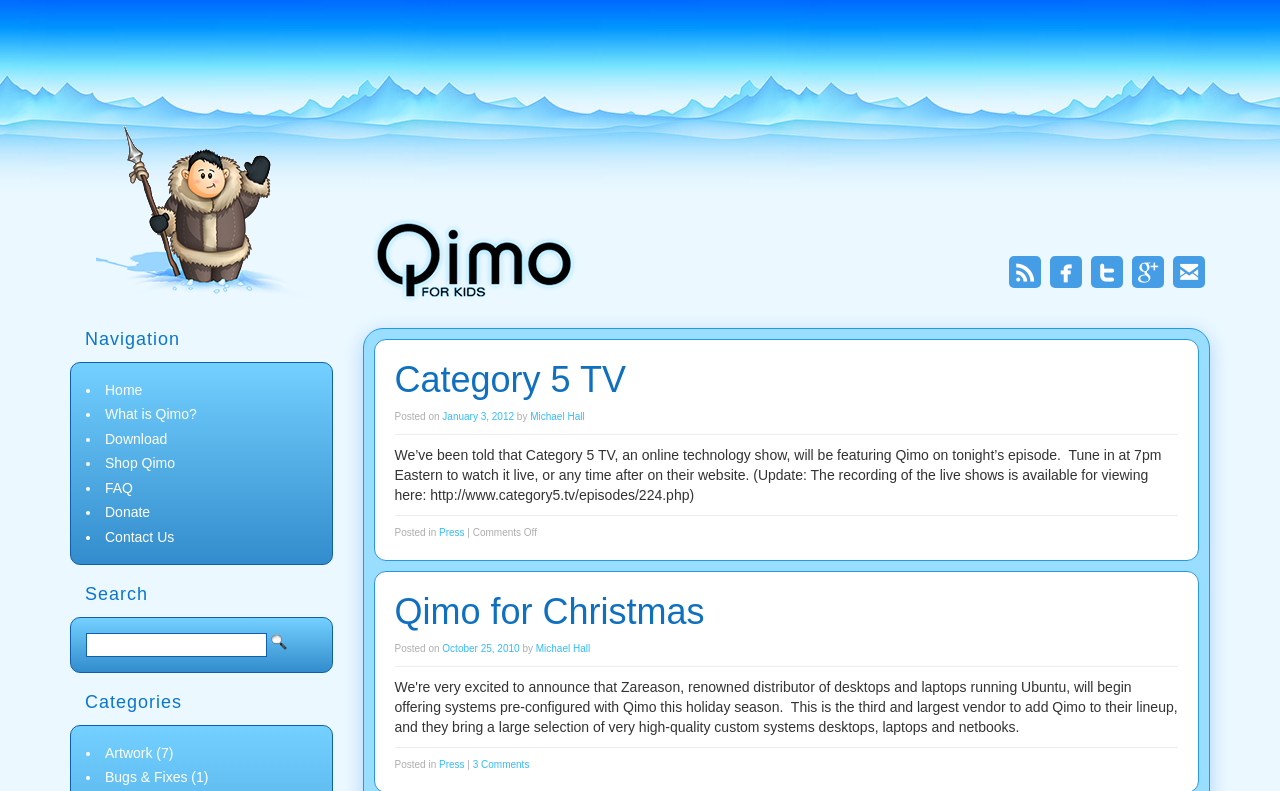Based on the provided description, "3 Comments", find the bounding box of the corresponding UI element in the screenshot.

[0.369, 0.96, 0.414, 0.973]